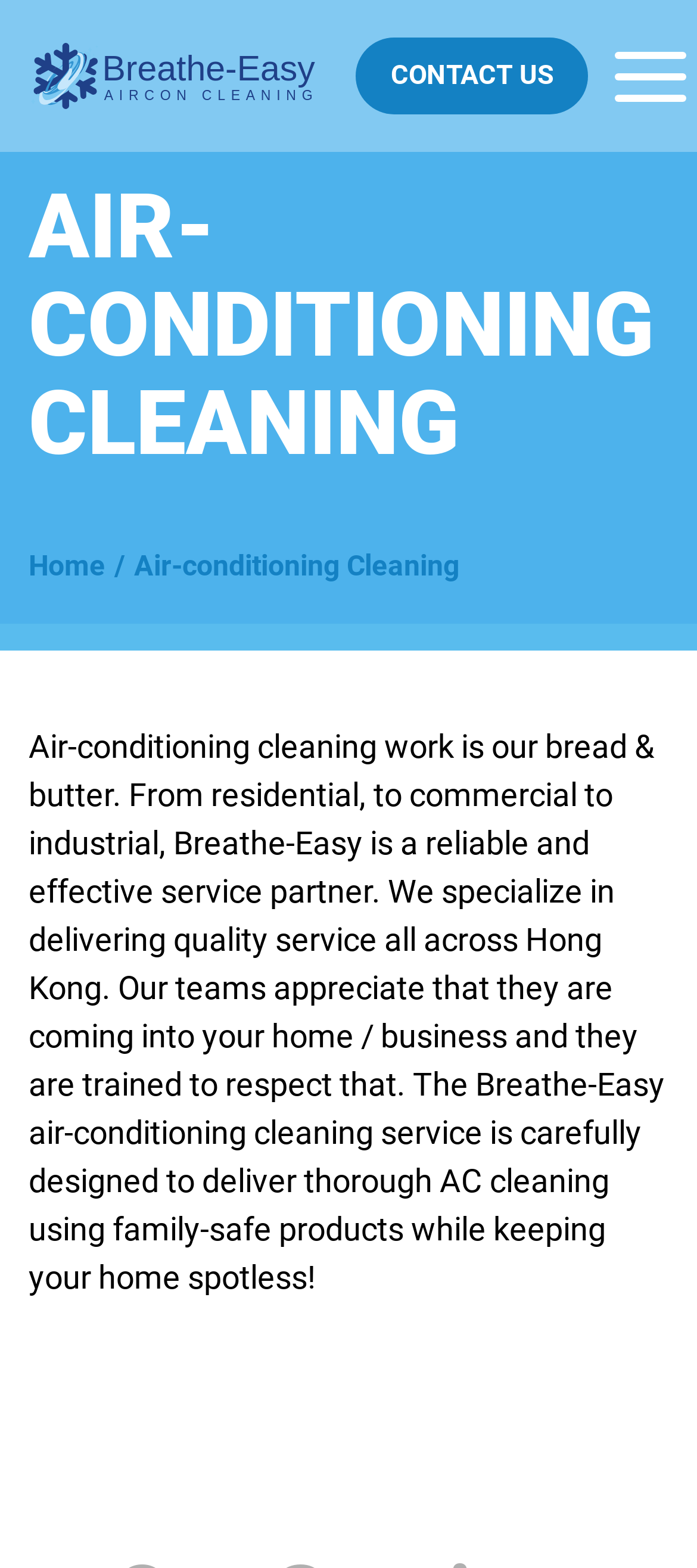Write a detailed summary of the webpage.

The webpage is about air-conditioning cleaning services provided by Breathe-Easy. At the top left, there is a link with no text. To the right of this link, there is another link labeled "CONTACT US". On the top right corner, there is a button with no text. 

Below these top elements, there is a prominent heading "AIR-CONDITIONING CLEANING" that spans almost the entire width of the page. Underneath this heading, there are three elements aligned horizontally: a link labeled "Home", a static text "/" and another static text "Air-conditioning Cleaning". 

Further down, there is a large block of text that describes the air-conditioning cleaning services offered by Breathe-Easy. The text explains that the company provides reliable and effective services to residential, commercial, and industrial clients across Hong Kong, and that their teams are trained to respect clients' homes and businesses. The text also highlights the company's use of family-safe products and their focus on delivering thorough AC cleaning while keeping clients' homes spotless.